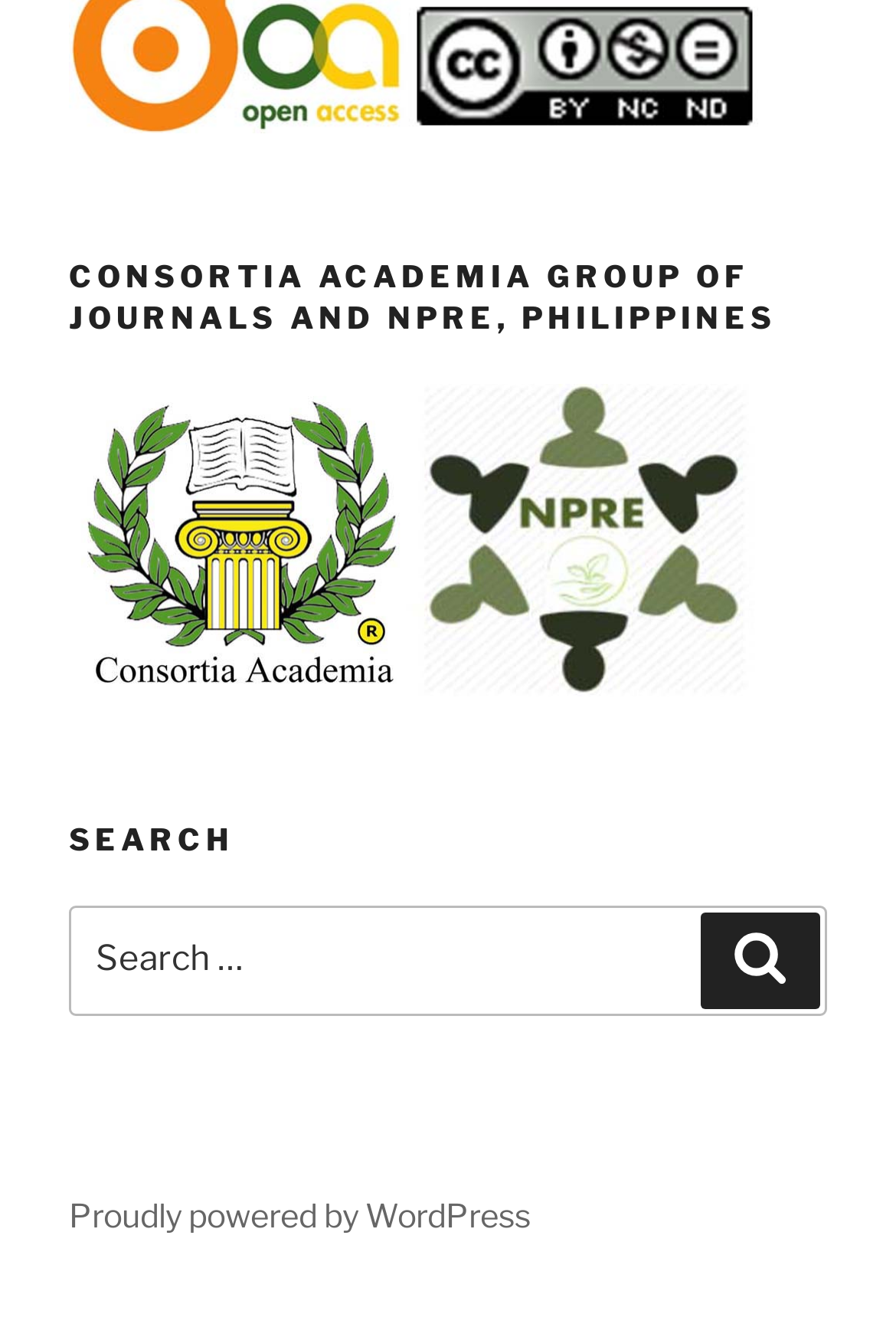Determine the bounding box of the UI component based on this description: "Search". The bounding box coordinates should be four float values between 0 and 1, i.e., [left, top, right, bottom].

[0.782, 0.689, 0.915, 0.762]